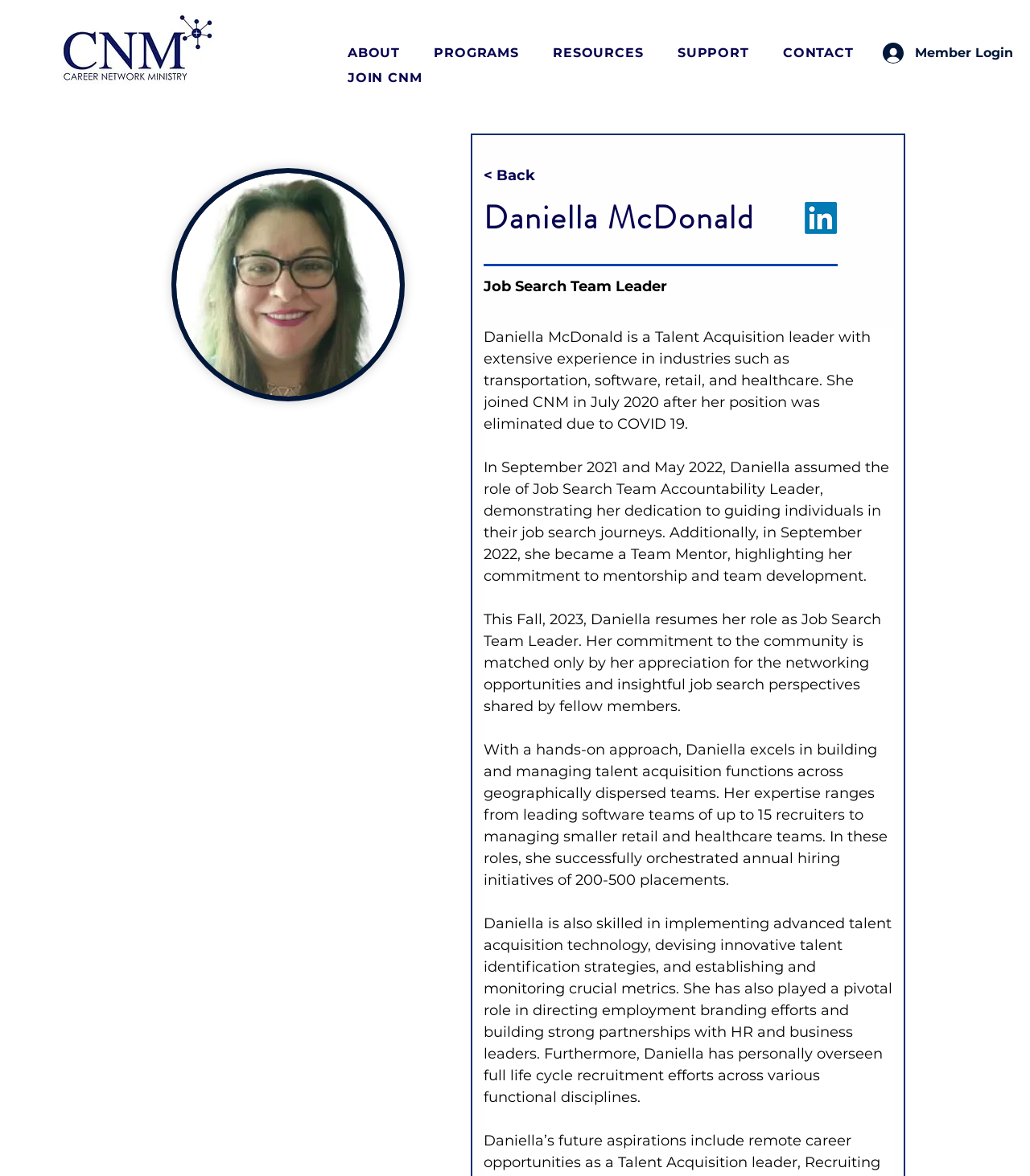What is Daniella McDonald's profession?
Examine the screenshot and reply with a single word or phrase.

Talent Acquisition leader